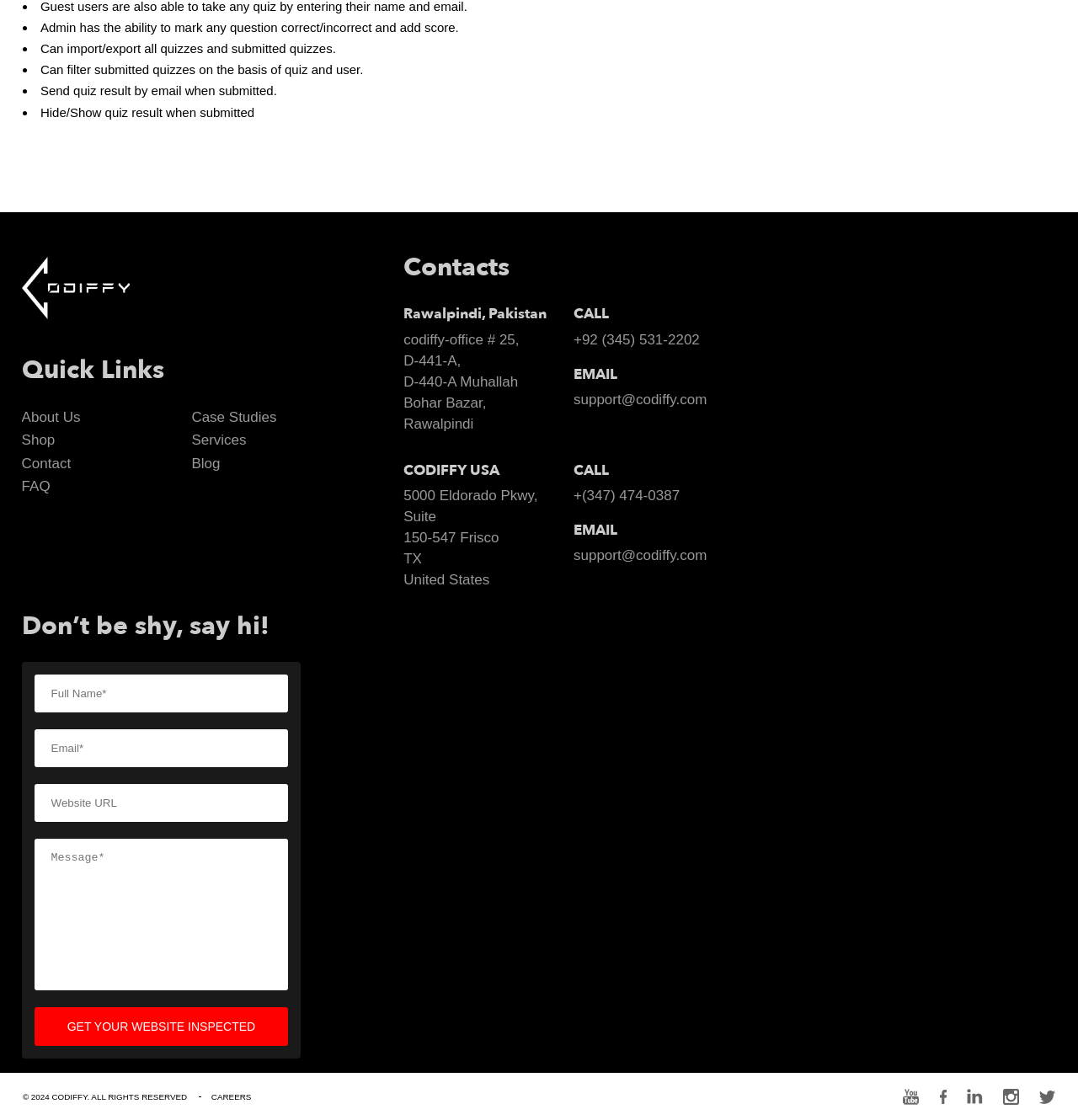Analyze the image and deliver a detailed answer to the question: How many social media links are present at the bottom of the webpage?

At the bottom of the webpage, there are five social media links: YOUTUBE, FACEBOOK, LINKEDIN, INSTAGRAM, and TWITTER.